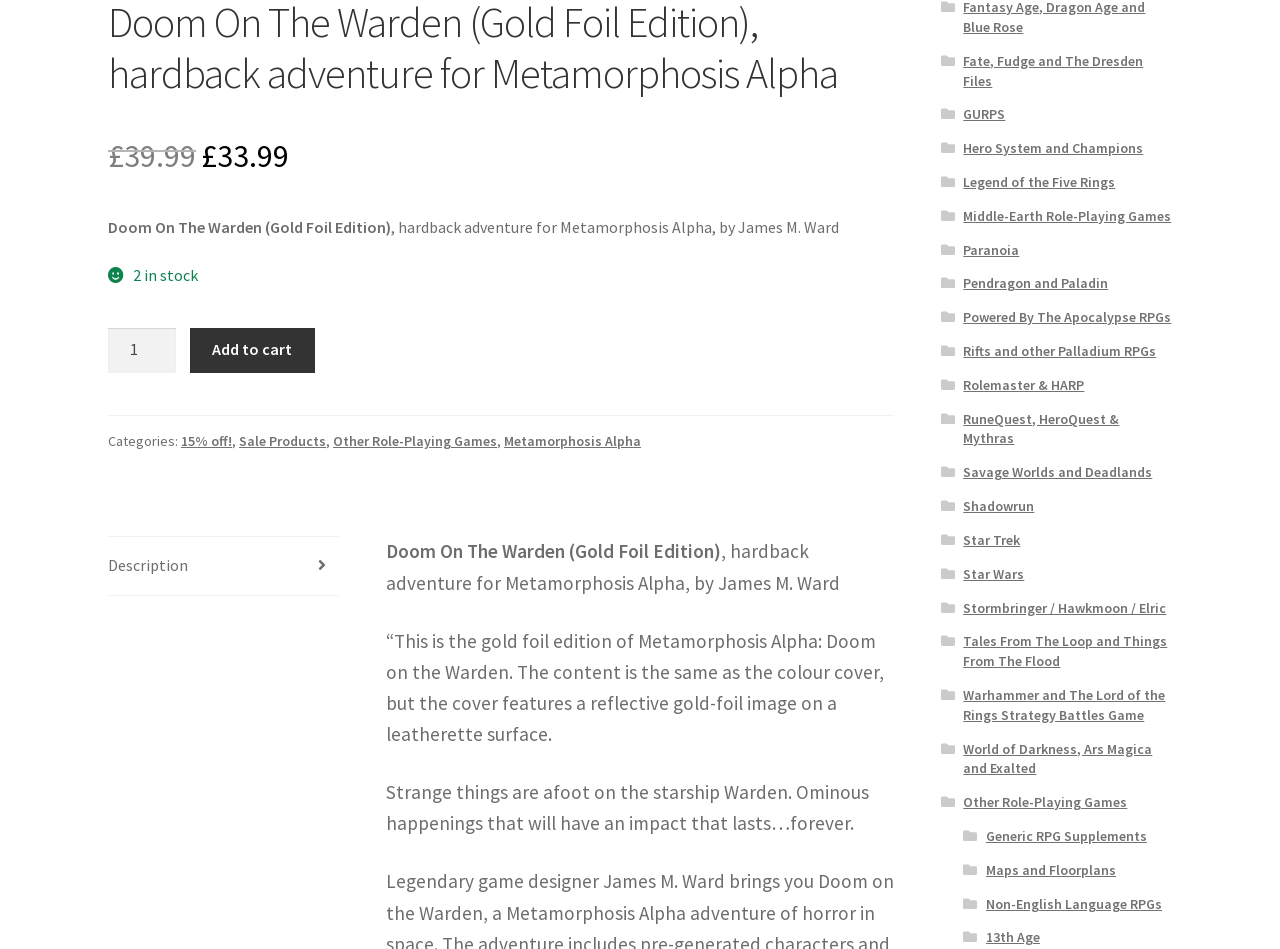Determine the bounding box coordinates of the element that should be clicked to execute the following command: "View the random news".

None